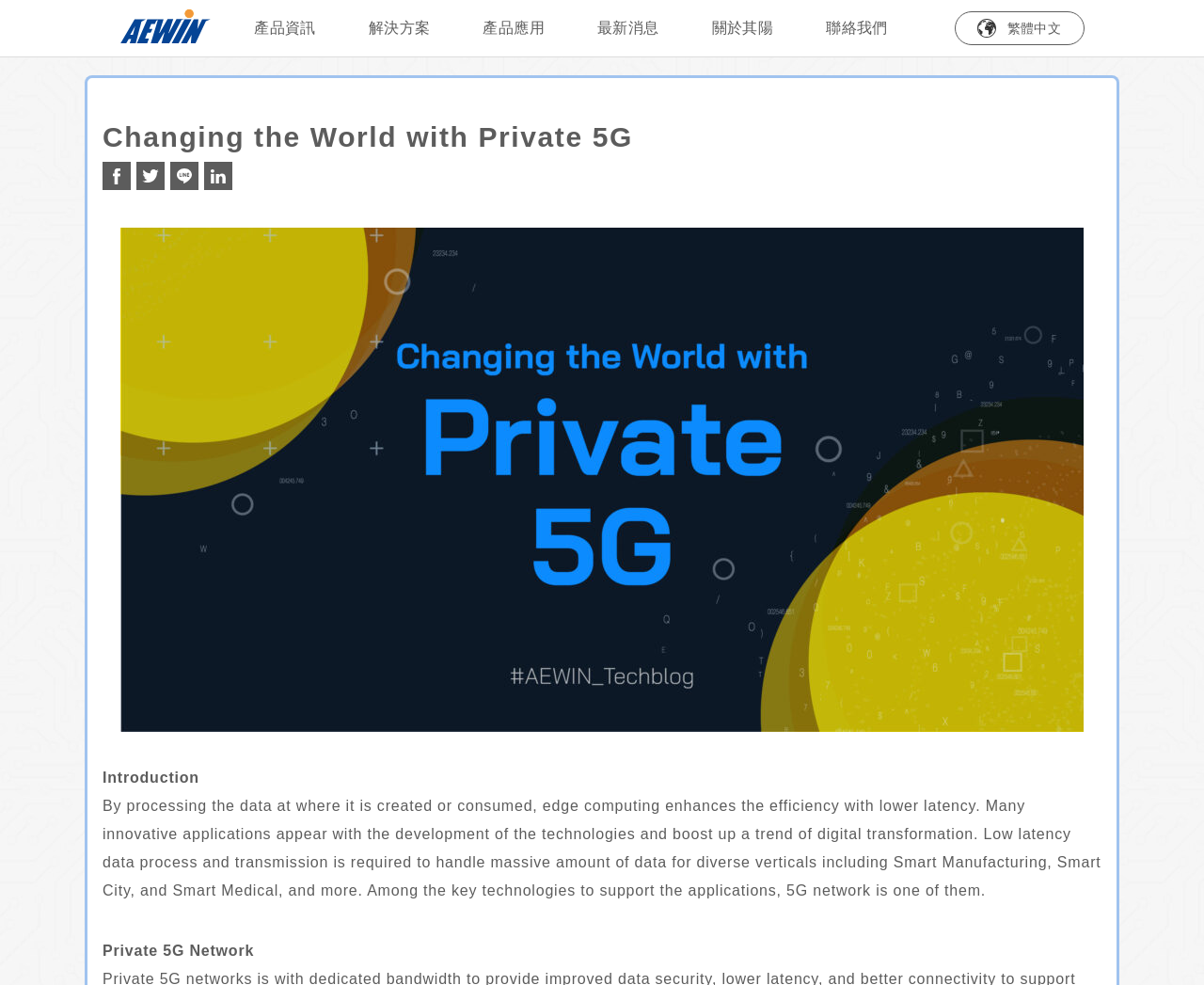Provide an in-depth caption for the contents of the webpage.

The webpage is titled "Changing the World with Private 5G - AEWIN" and has a navigation menu at the top with 7 links: "產品資訊", "解決方案", "產品應用", "最新消息", "關於其陽", "聯絡我們", and a logo "nav_logo" on the left. To the right of the logo, there is an image "nav_global". The navigation menu is followed by a language selection option "繁體中文".

Below the navigation menu, there is a large heading "Changing the World with Private 5G" centered on the page. Underneath the heading, there are four social media icons: Facebook, Twitter, and two Line icons, aligned horizontally.

The main content of the page starts with a heading "Introduction" followed by a paragraph of text that explains the concept of edge computing and its applications in various industries such as Smart Manufacturing, Smart City, and Smart Medical. The text highlights the importance of low latency data processing and transmission, and mentions 5G network as one of the key technologies supporting these applications.

Finally, there is a subheading "Private 5G Network" at the bottom of the page.